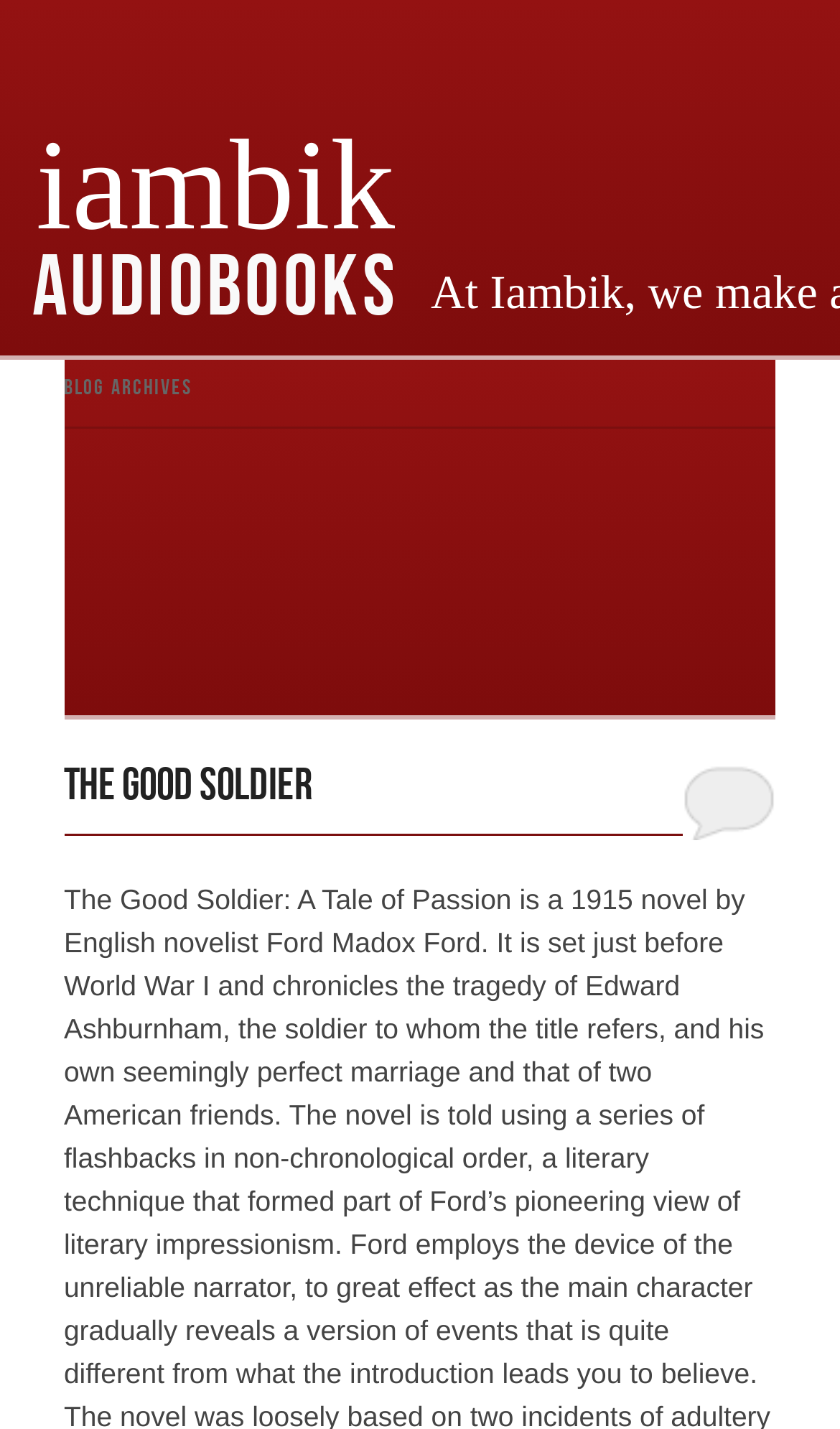Using the format (top-left x, top-left y, bottom-right x, bottom-right y), provide the bounding box coordinates for the described UI element. All values should be floating point numbers between 0 and 1: California 18+ Hotels

None